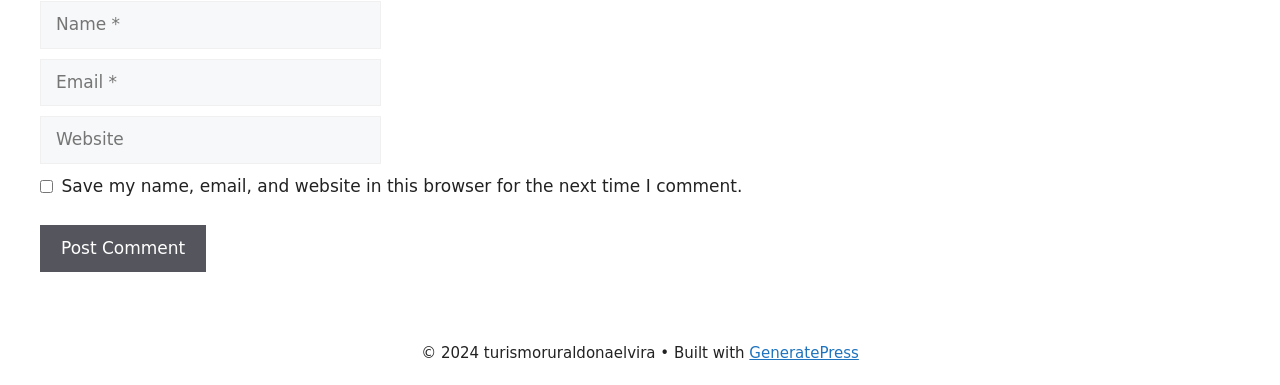Identify the bounding box coordinates for the UI element mentioned here: "parent_node: Comment name="email" placeholder="Email *"". Provide the coordinates as four float values between 0 and 1, i.e., [left, top, right, bottom].

[0.031, 0.152, 0.298, 0.276]